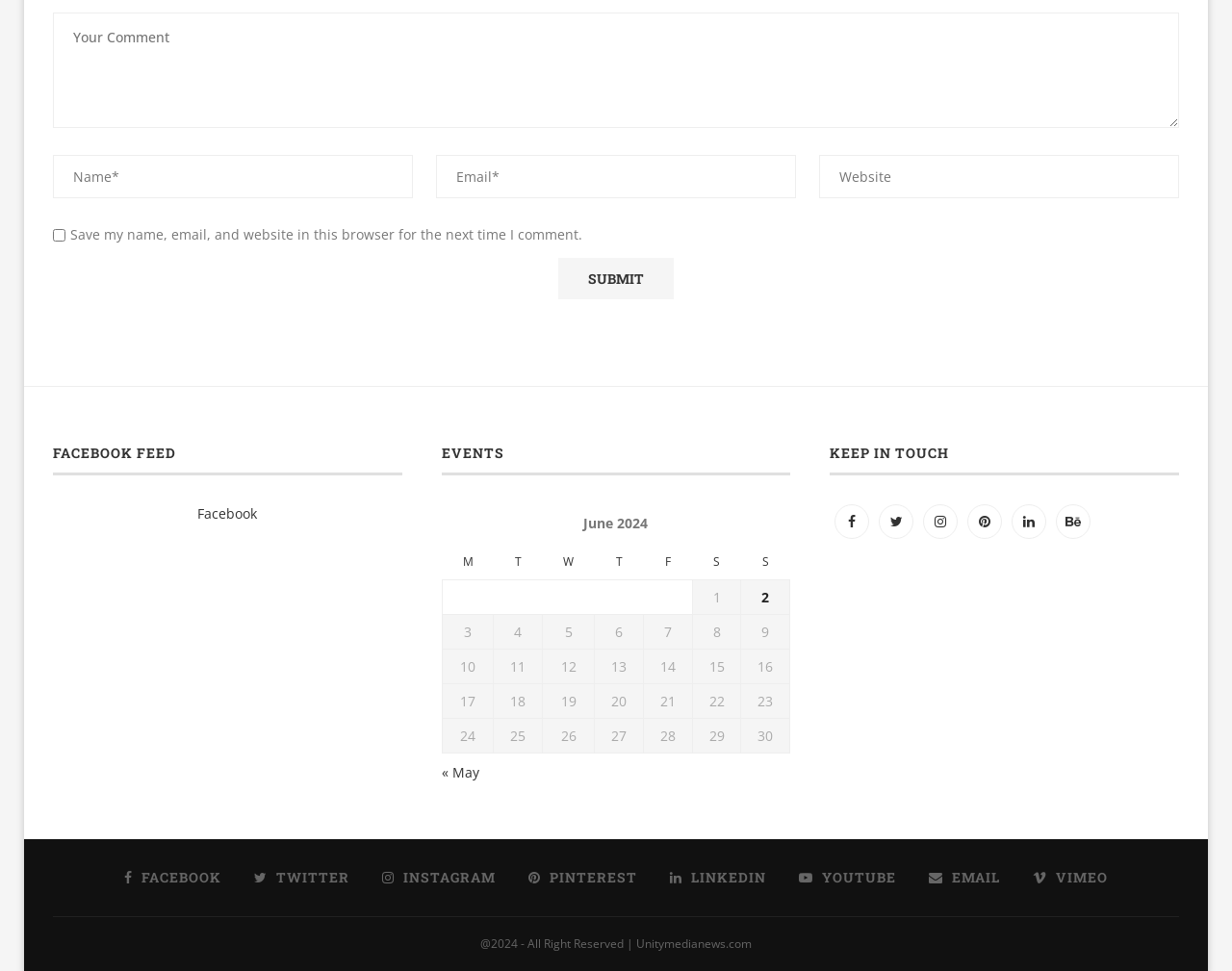What is the title of the Facebook feed section?
Give a detailed and exhaustive answer to the question.

The Facebook feed section is located at the top left of the webpage and has a heading element with the text 'FACEBOOK FEED'.